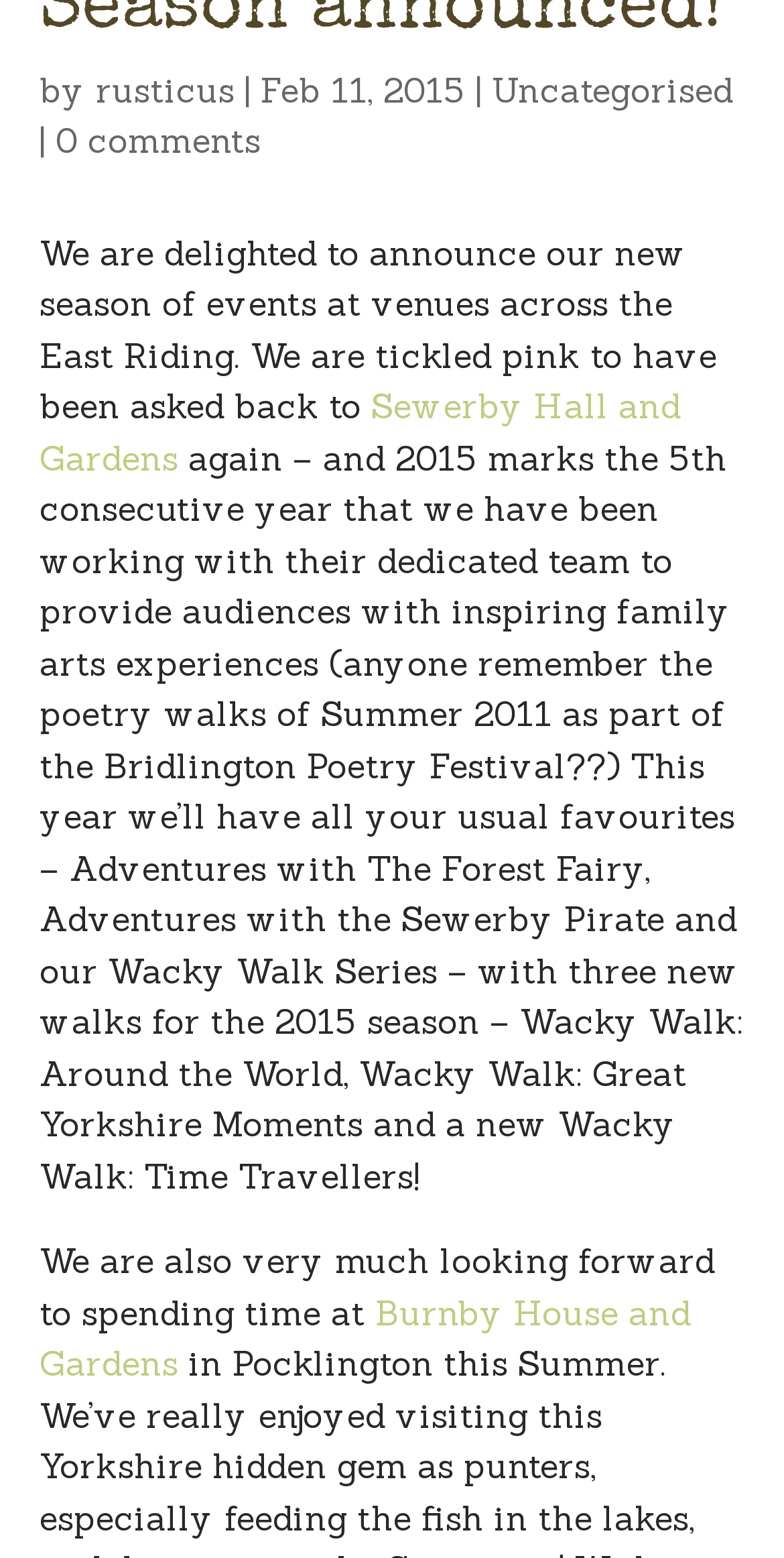Using the format (top-left x, top-left y, bottom-right x, bottom-right y), and given the element description, identify the bounding box coordinates within the screenshot: Uncategorised

[0.627, 0.044, 0.935, 0.072]